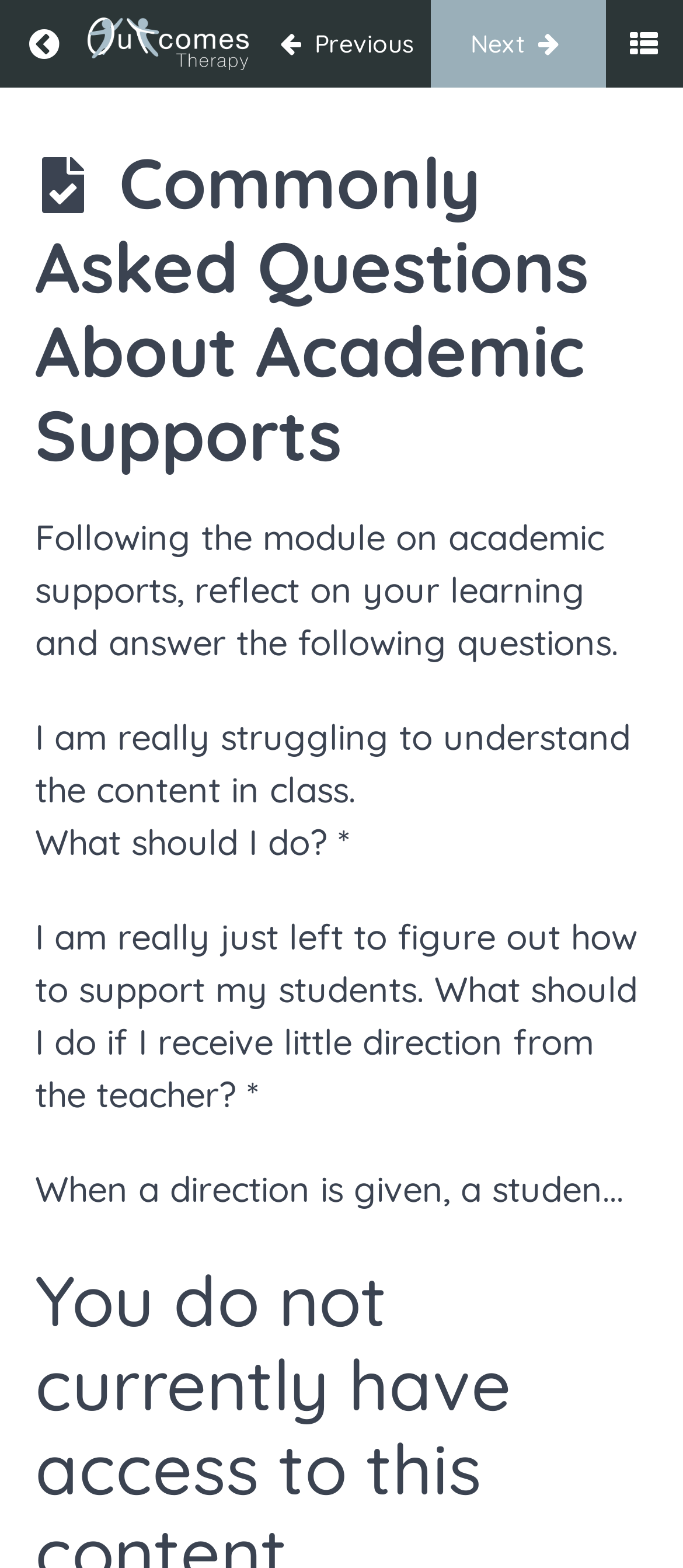Please identify the bounding box coordinates of the element's region that should be clicked to execute the following instruction: "Click the 'Welcome & Introduction' link". The bounding box coordinates must be four float numbers between 0 and 1, i.e., [left, top, right, bottom].

[0.0, 0.342, 0.072, 0.419]